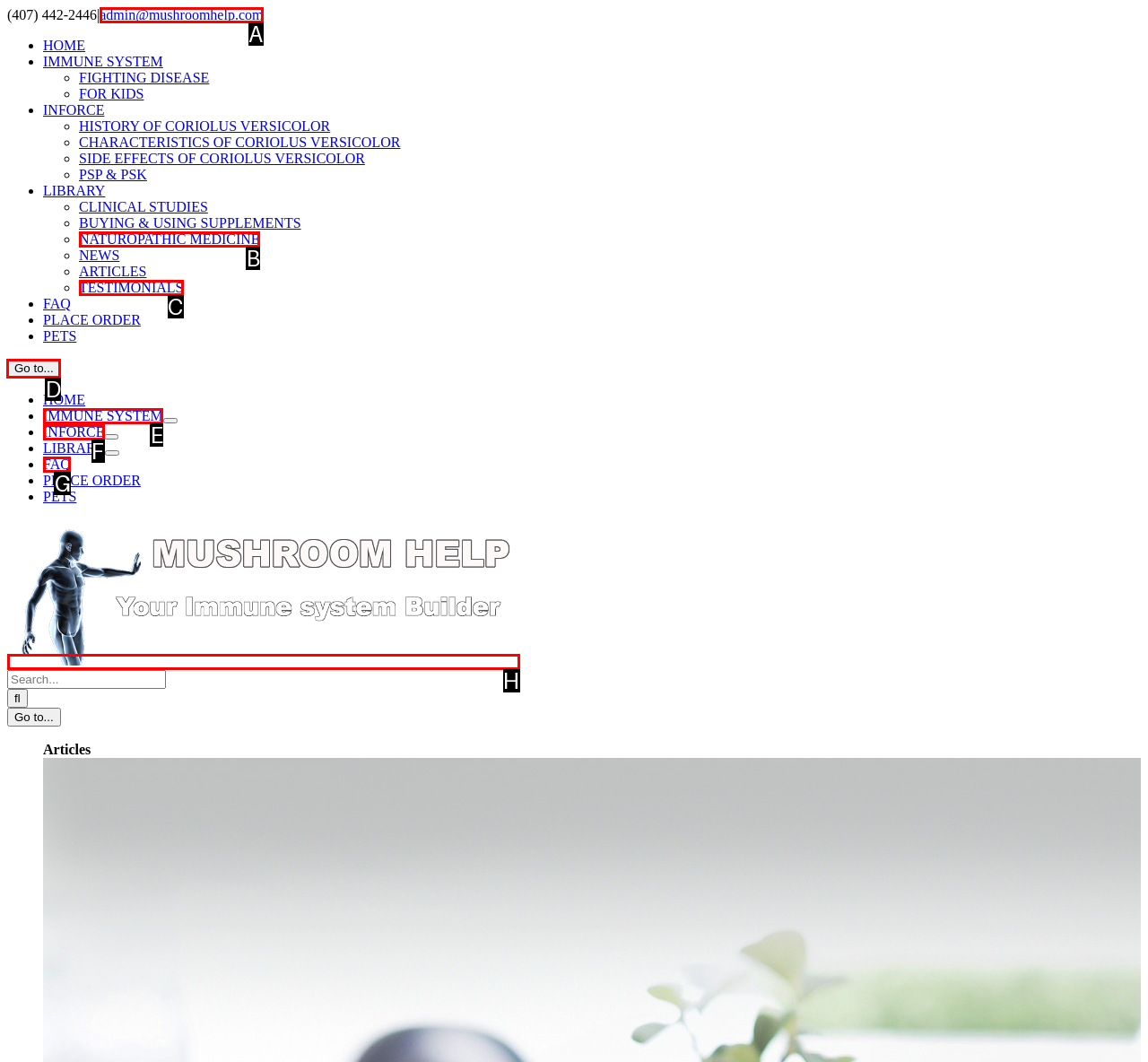Identify the letter of the UI element I need to click to carry out the following instruction: Click on the link to explore games like Command and Conquer

None